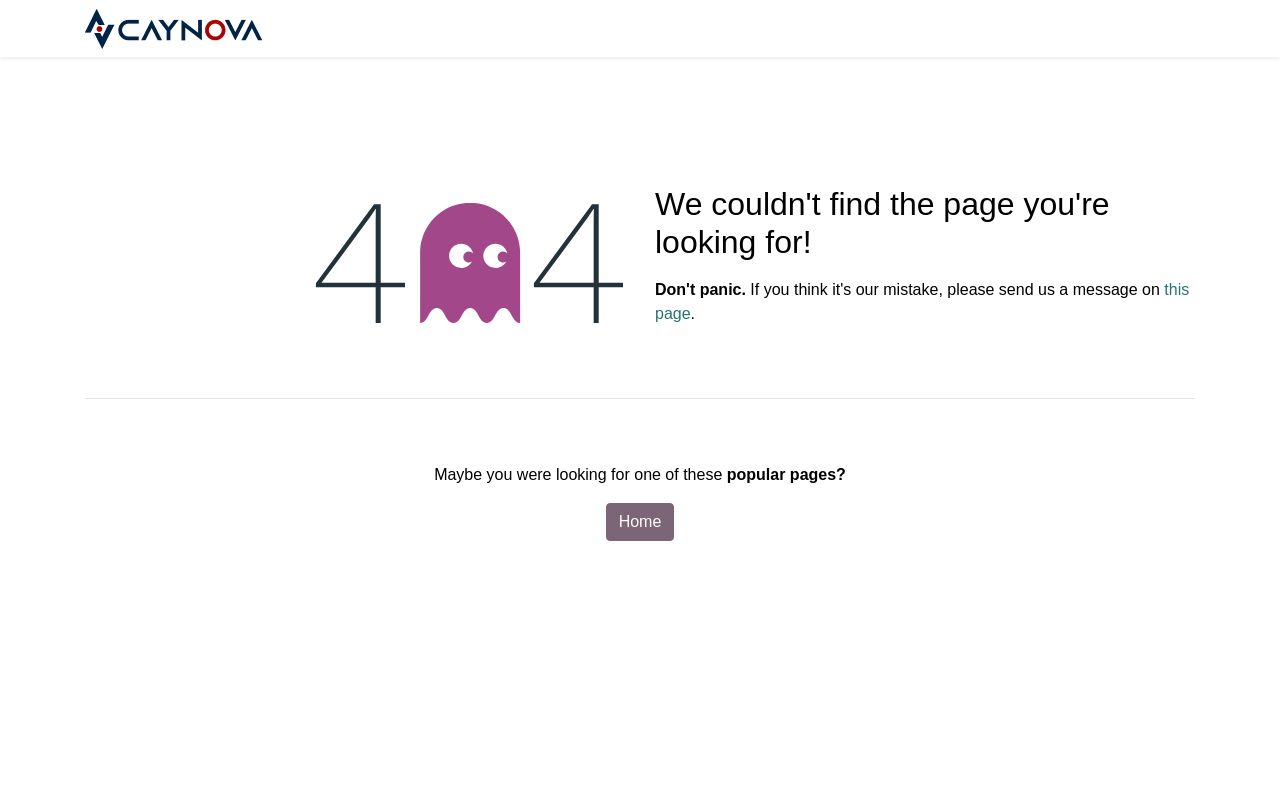Determine the bounding box coordinates (top-left x, top-left y, bottom-right x, bottom-right y) of the UI element described in the following text: Sign in

[0.884, 0.01, 0.934, 0.061]